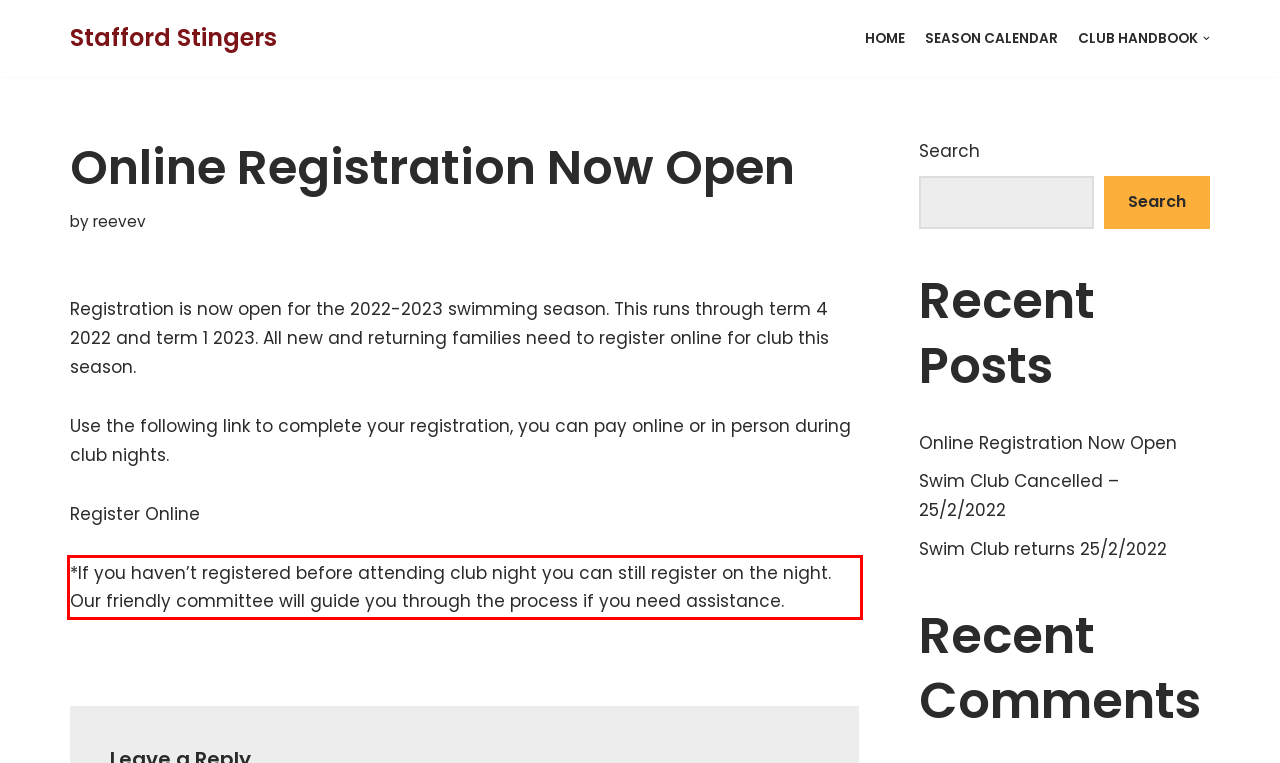Within the screenshot of a webpage, identify the red bounding box and perform OCR to capture the text content it contains.

*If you haven’t registered before attending club night you can still register on the night. Our friendly committee will guide you through the process if you need assistance.